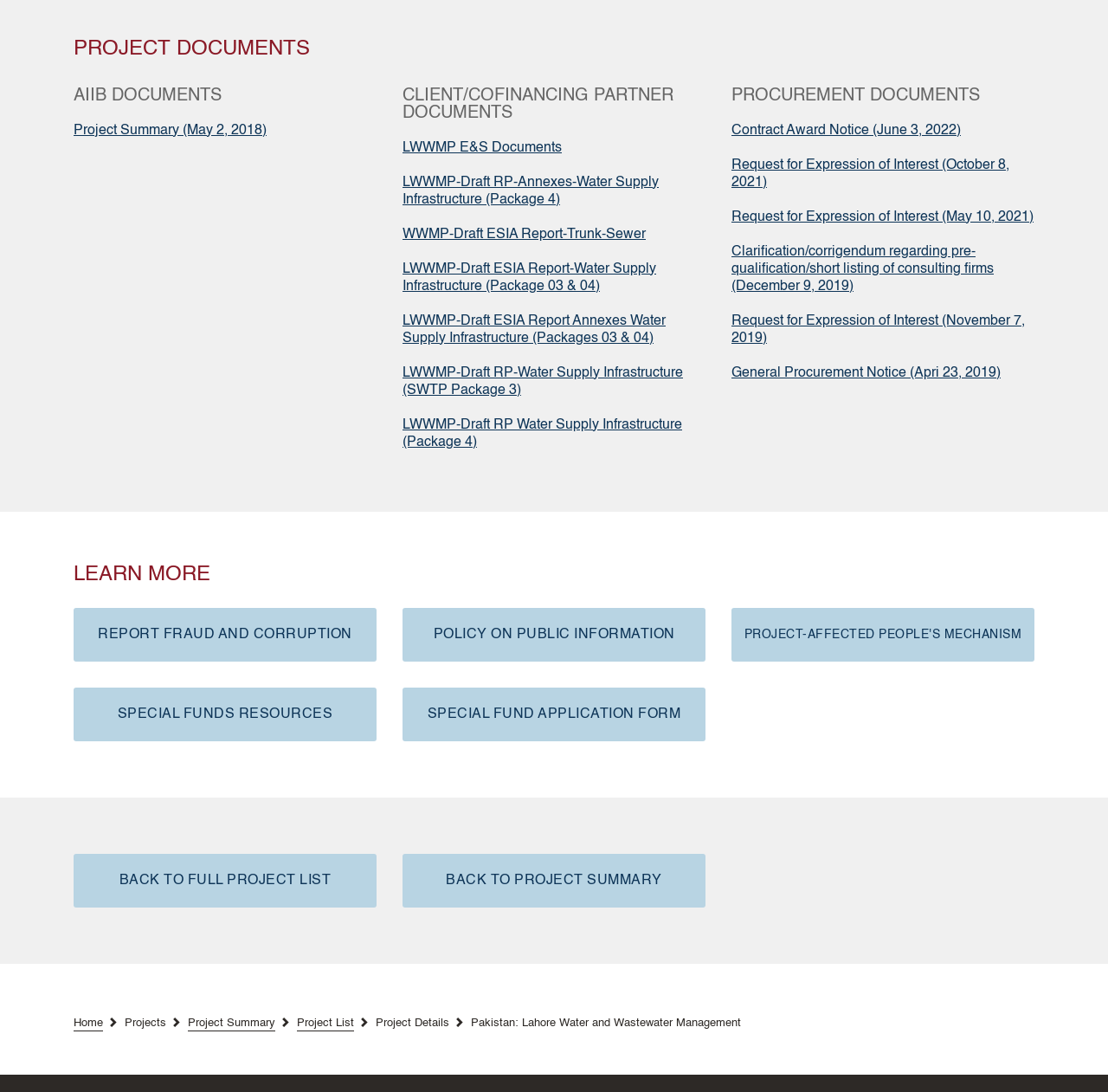Can you give a comprehensive explanation to the question given the content of the image?
What is the purpose of the 'LEARN MORE' section?

The 'LEARN MORE' section contains links to various resources such as 'REPORT FRAUD AND CORRUPTION', 'POLICY ON PUBLIC INFORMATION', and others, indicating that this section is intended to provide additional information and resources related to the project.